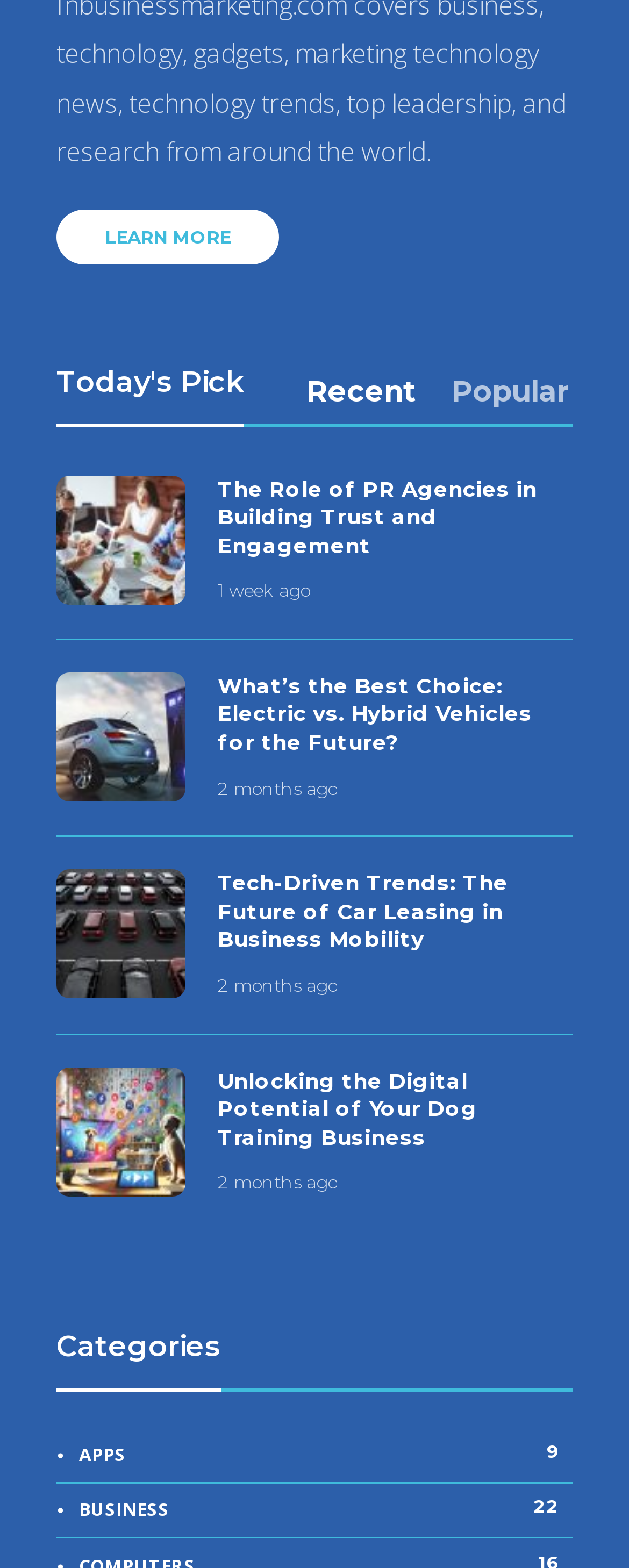Please respond in a single word or phrase: 
What is the time period of the third article?

2 months ago